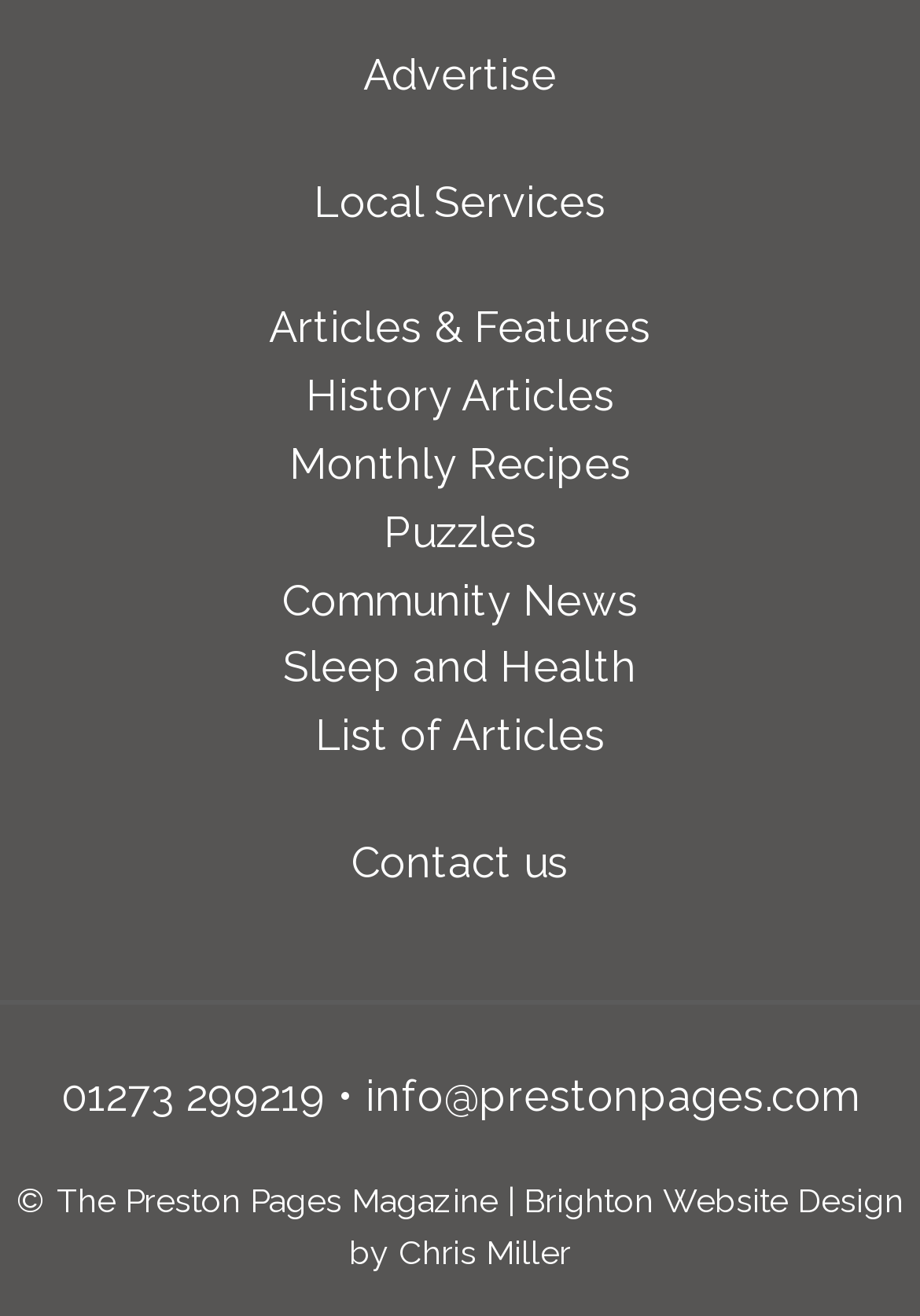Who designed the website?
Please provide a detailed and comprehensive answer to the question.

The webpage credits 'Chris Miller' as the designer of the website, as mentioned in the footer section.